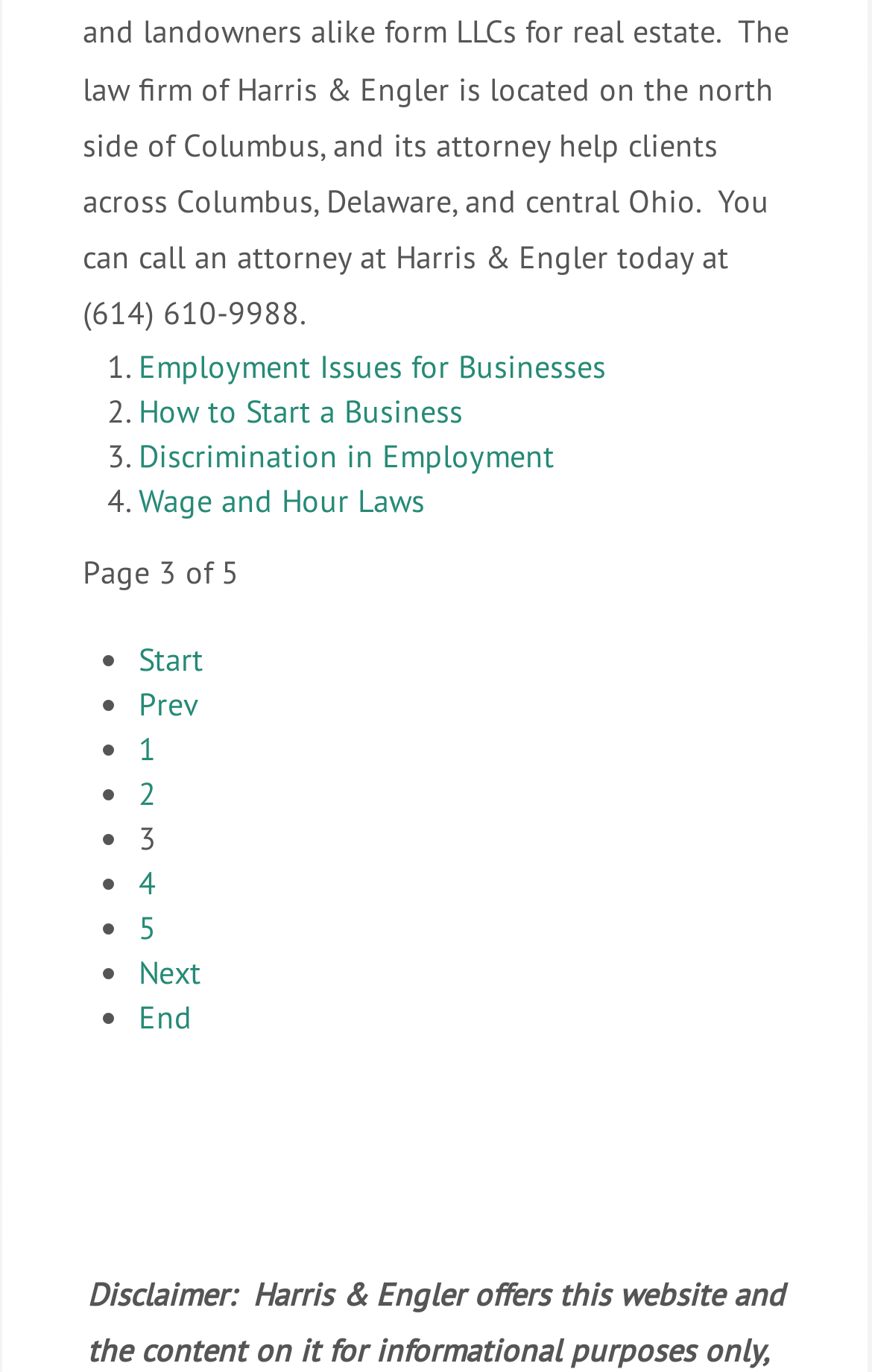Using the element description: "Discrimination in Employment", determine the bounding box coordinates. The coordinates should be in the format [left, top, right, bottom], with values between 0 and 1.

[0.159, 0.317, 0.636, 0.346]